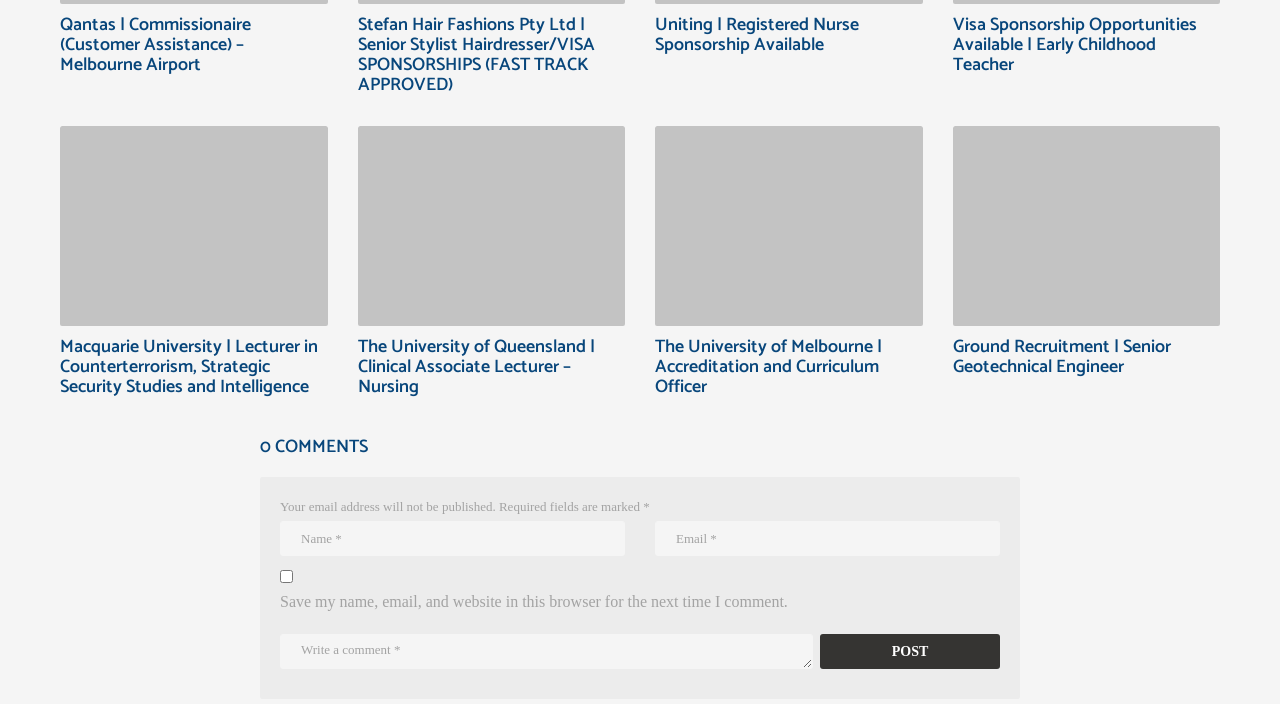How many fields are required in the comment form?
Answer the question with a thorough and detailed explanation.

The comment form has three required fields, which are 'Name *', 'Email *', and 'Write a comment *'. These fields are marked with an asterisk symbol, indicating that they are required to be filled in before submitting the form.